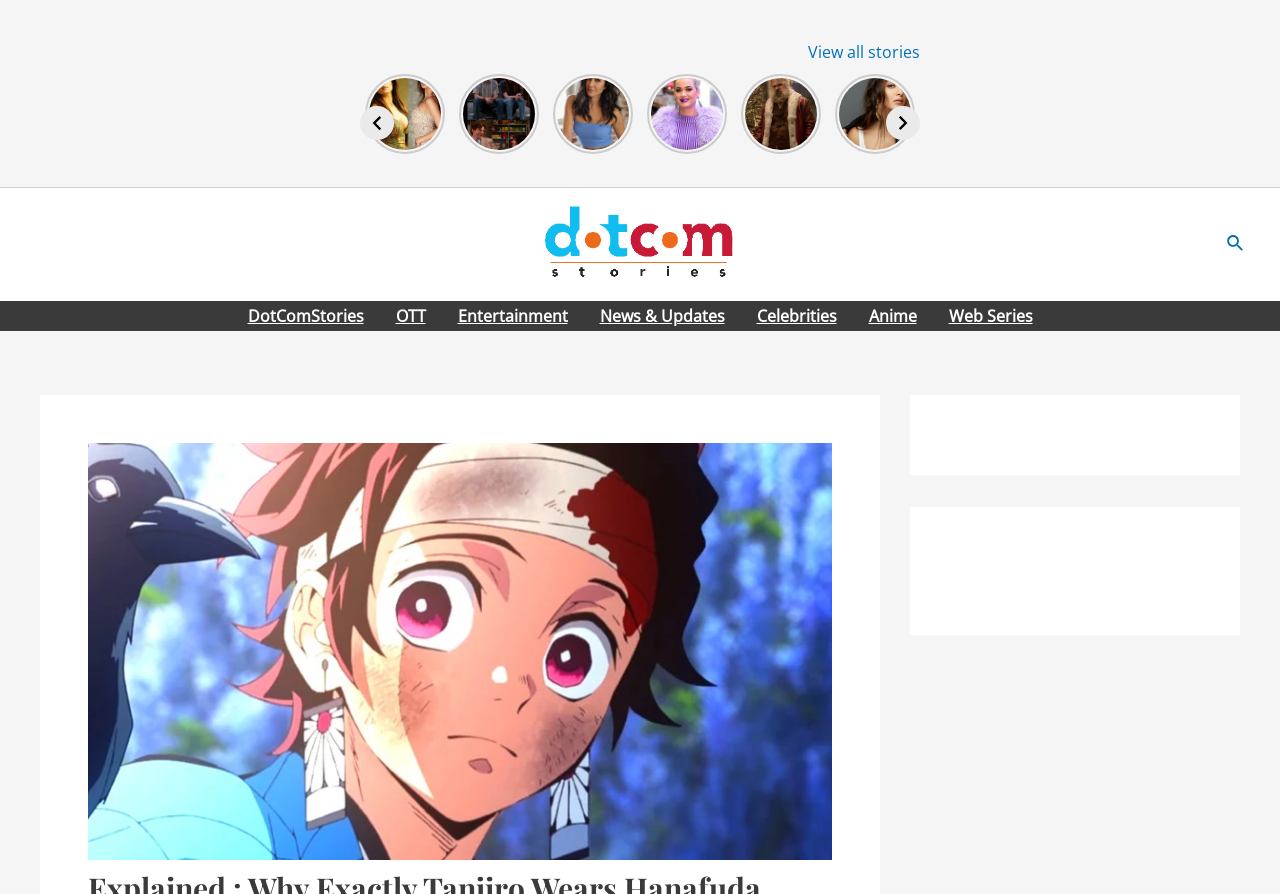Specify the bounding box coordinates of the area that needs to be clicked to achieve the following instruction: "View all stories".

[0.631, 0.046, 0.719, 0.07]